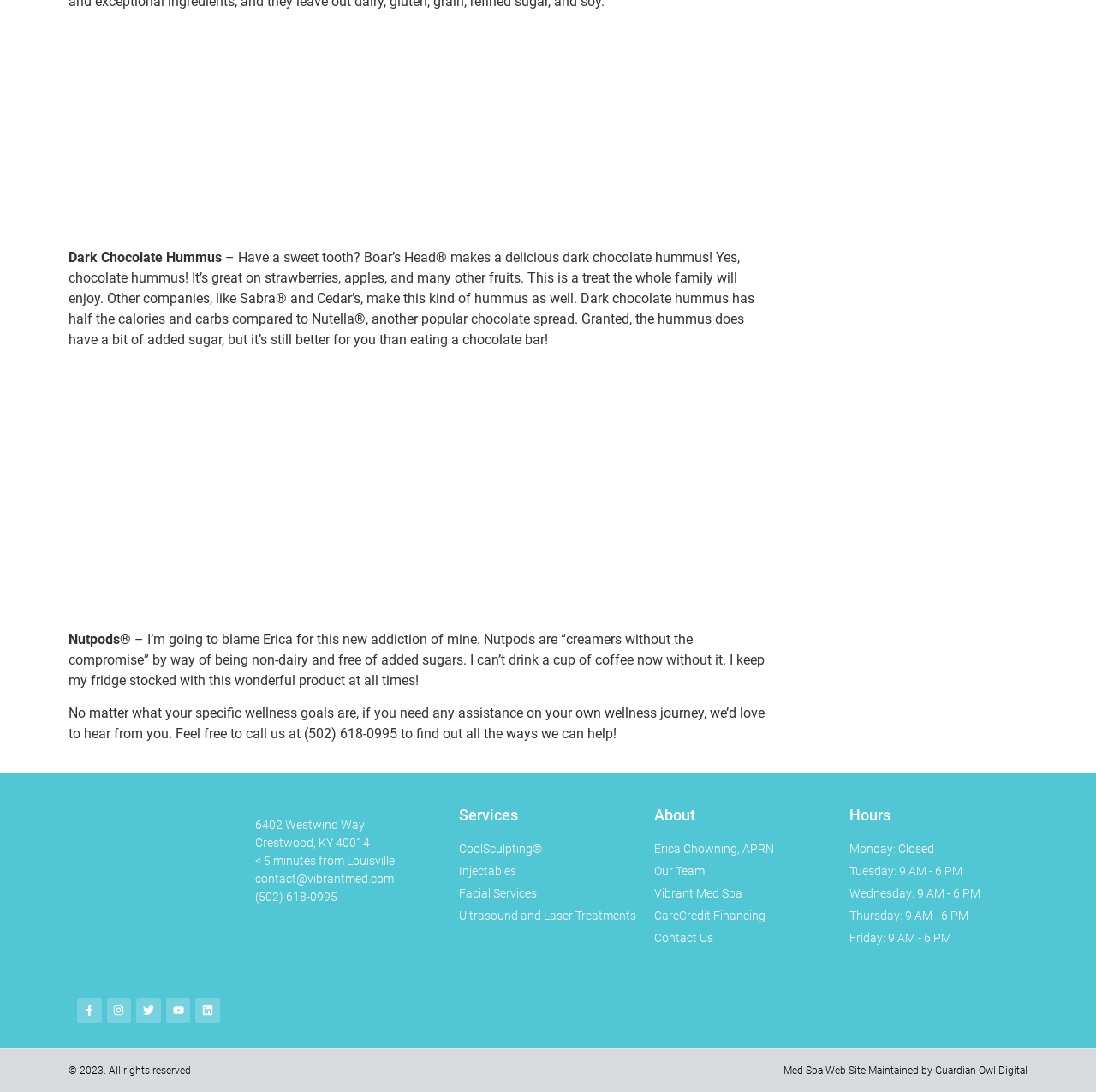What is the name of the non-dairy creamer product?
From the details in the image, provide a complete and detailed answer to the question.

I found the answer by looking at the image description 'Nut Pods Dairy-Free Creamer' and the corresponding StaticText 'Nutpods®' which suggests that it is a product name.